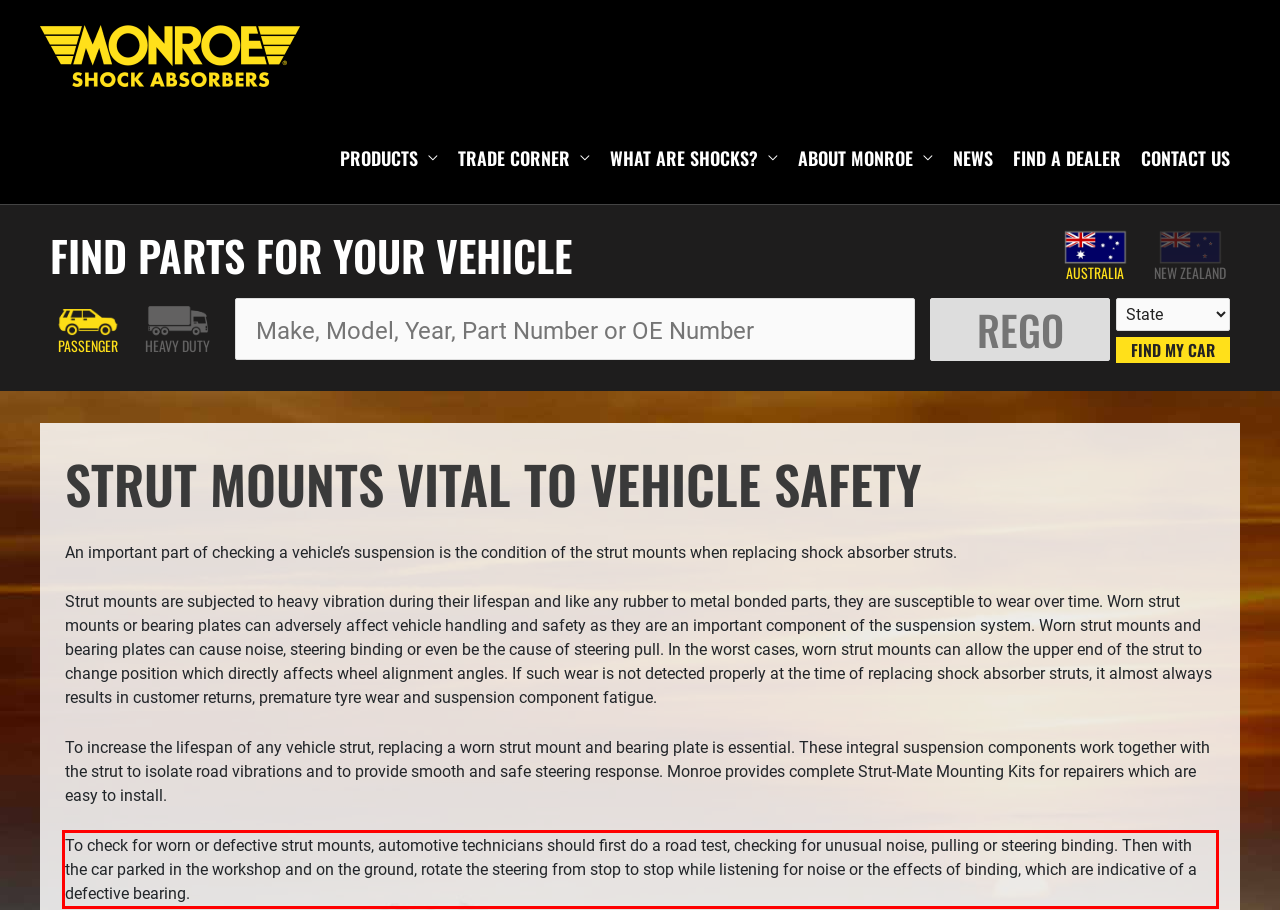You are provided with a screenshot of a webpage that includes a red bounding box. Extract and generate the text content found within the red bounding box.

To check for worn or defective strut mounts, automotive technicians should first do a road test, checking for unusual noise, pulling or steering binding. Then with the car parked in the workshop and on the ground, rotate the steering from stop to stop while listening for noise or the effects of binding, which are indicative of a defective bearing.